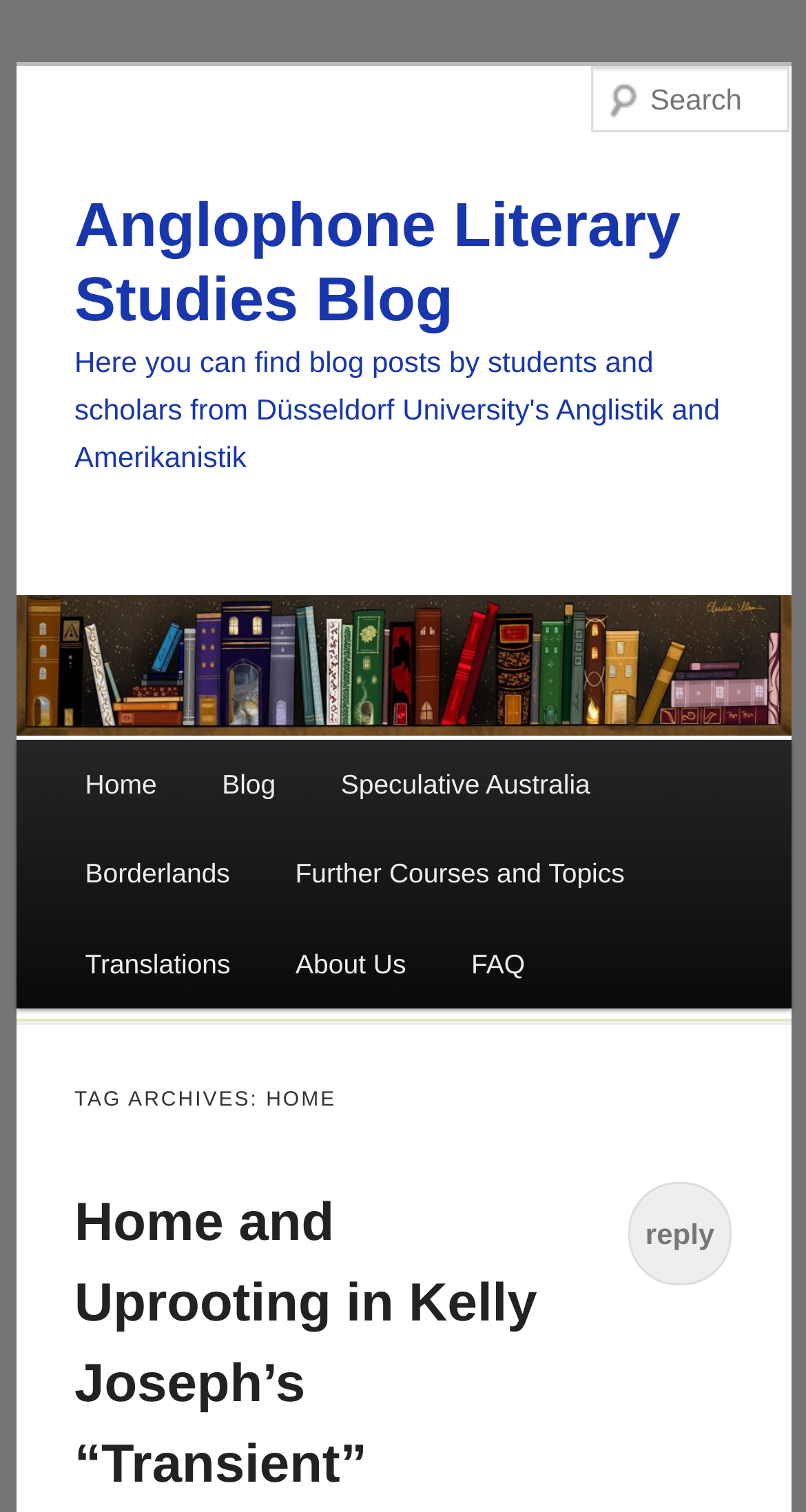Elaborate on the different components and information displayed on the webpage.

The webpage is a blog archive for Anglophone Literary Studies, with a prominent heading at the top left corner displaying the blog's title. Below the title, a brief description of the blog is provided, stating that it features posts from students and scholars from Düsseldorf University's Anglistik and Amerikanistik.

On the top right corner, there is a search box with a label "Search". To the left of the search box, there is a main menu section with several links, including "Home", "Blog", "Speculative Australia", and others. These links are arranged horizontally and are positioned above a horizontal line that separates them from the rest of the content.

The main content area is divided into sections, with a prominent header "TAG ARCHIVES: HOME" at the top. Below this header, there is a list of archived blog posts, with each post represented by a link. The first post is titled "Home and Uprooting in Kelly Joseph’s “Transient”", and it has a reply link below it. The archived posts are arranged vertically, with each post positioned below the previous one.

Overall, the webpage has a simple and organized layout, with clear headings and concise text. The use of horizontal lines and whitespace helps to separate different sections of the content and makes it easy to navigate.